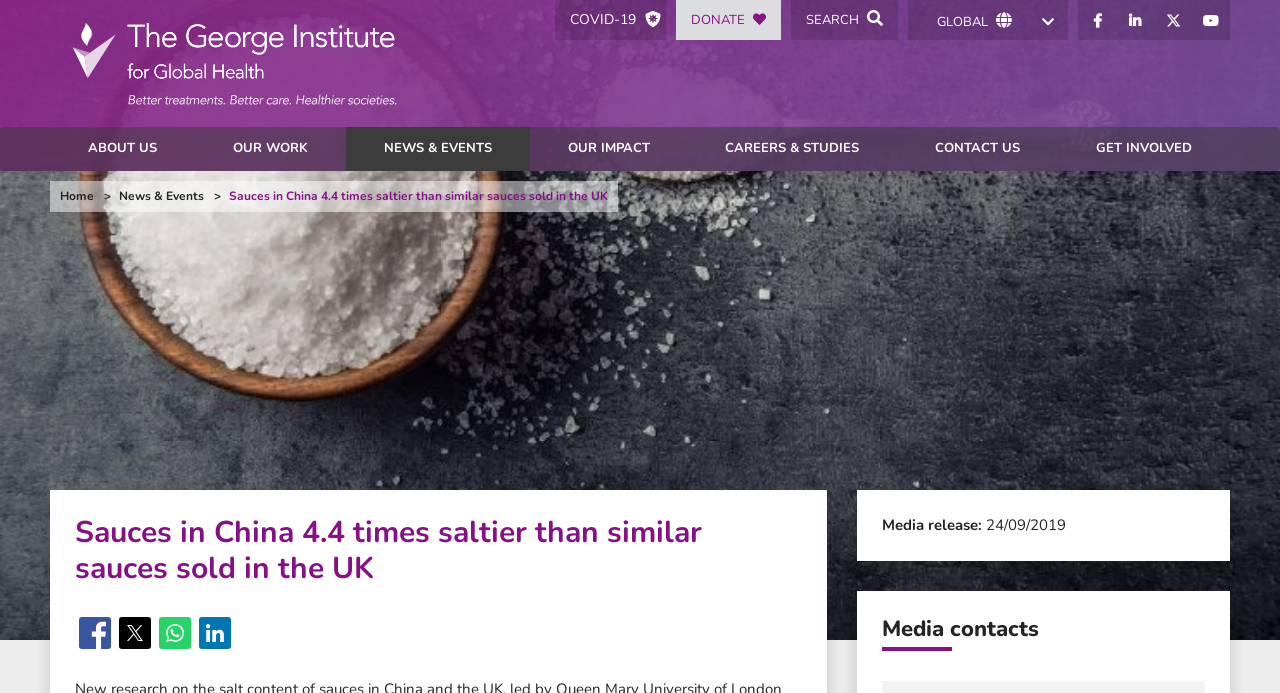Pinpoint the bounding box coordinates of the area that should be clicked to complete the following instruction: "Share to Facebook". The coordinates must be given as four float numbers between 0 and 1, i.e., [left, top, right, bottom].

[0.062, 0.89, 0.087, 0.937]